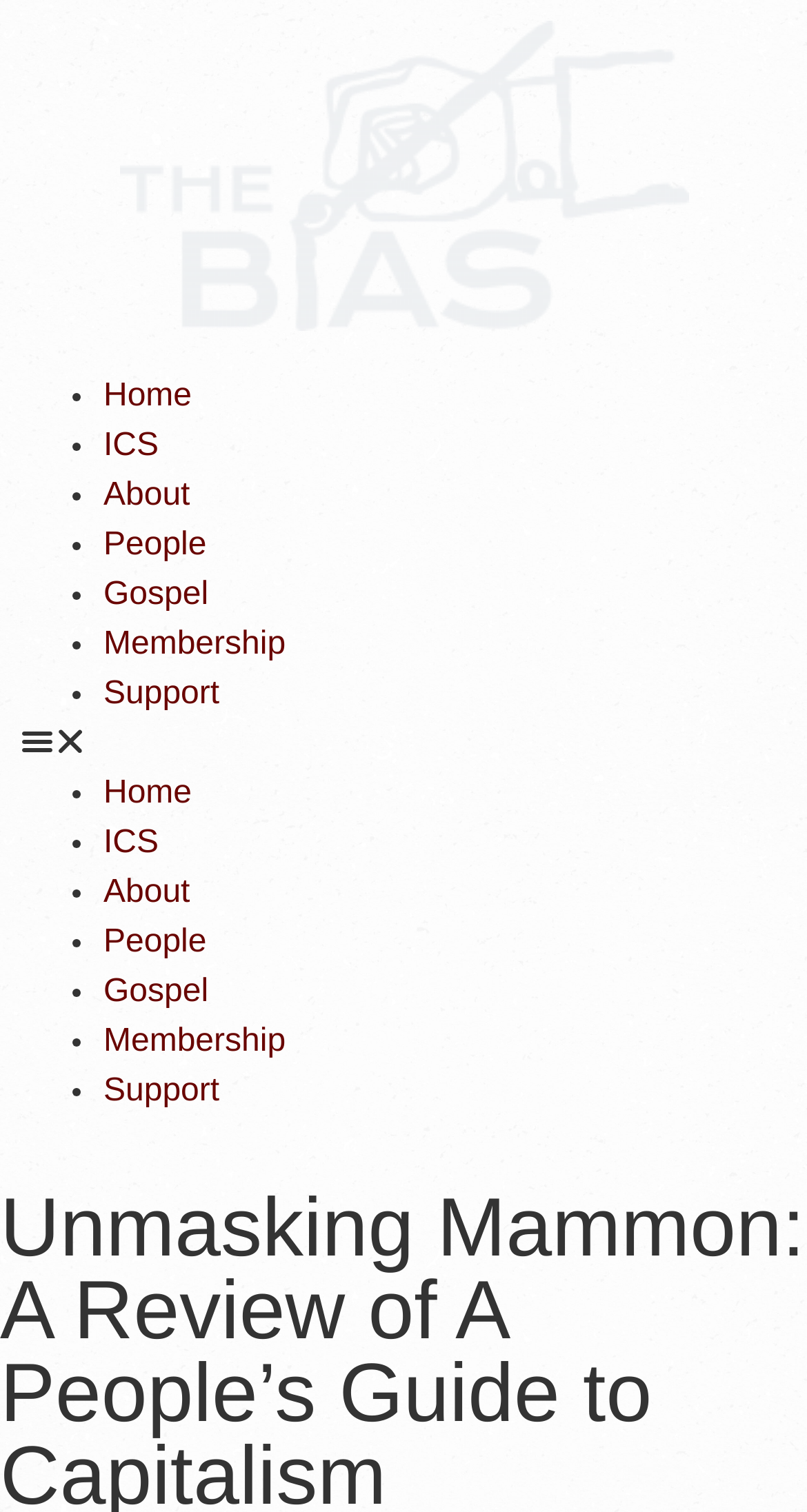What is the last menu item?
Give a single word or phrase as your answer by examining the image.

Support